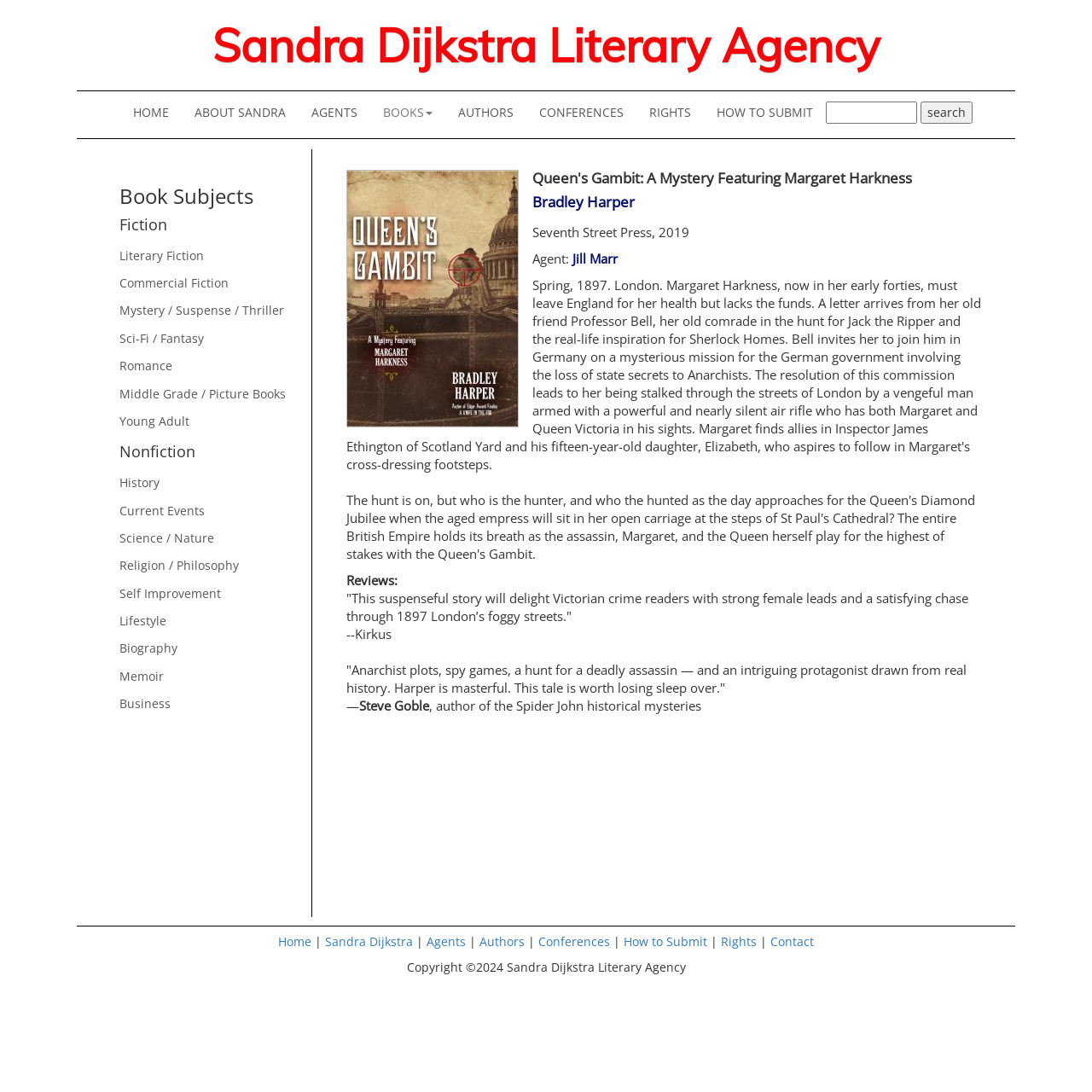Please find the bounding box coordinates (top-left x, top-left y, bottom-right x, bottom-right y) in the screenshot for the UI element described as follows: Videos

None